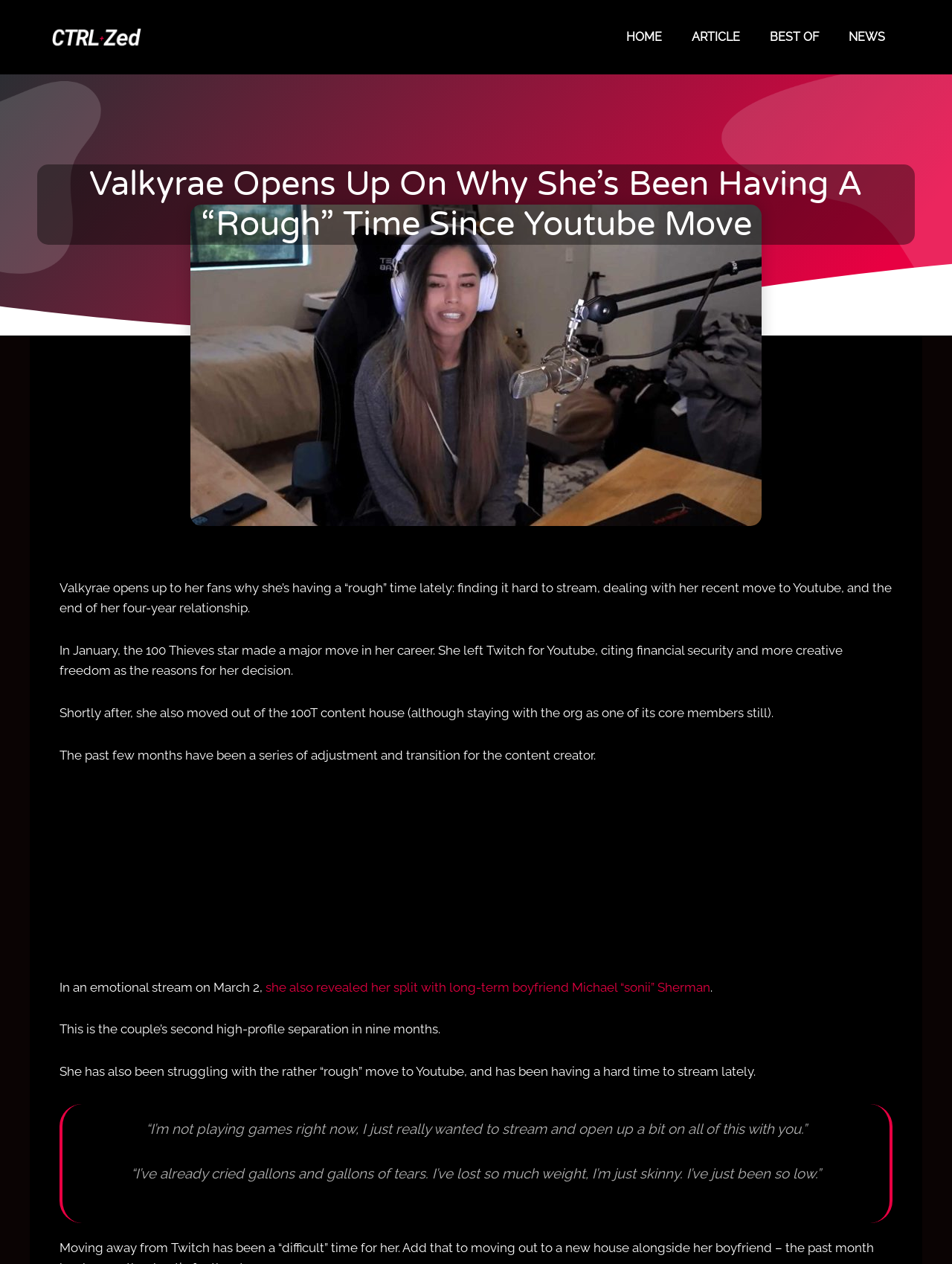Can you find the bounding box coordinates for the UI element given this description: "Best of"? Provide the coordinates as four float numbers between 0 and 1: [left, top, right, bottom].

[0.793, 0.0, 0.876, 0.059]